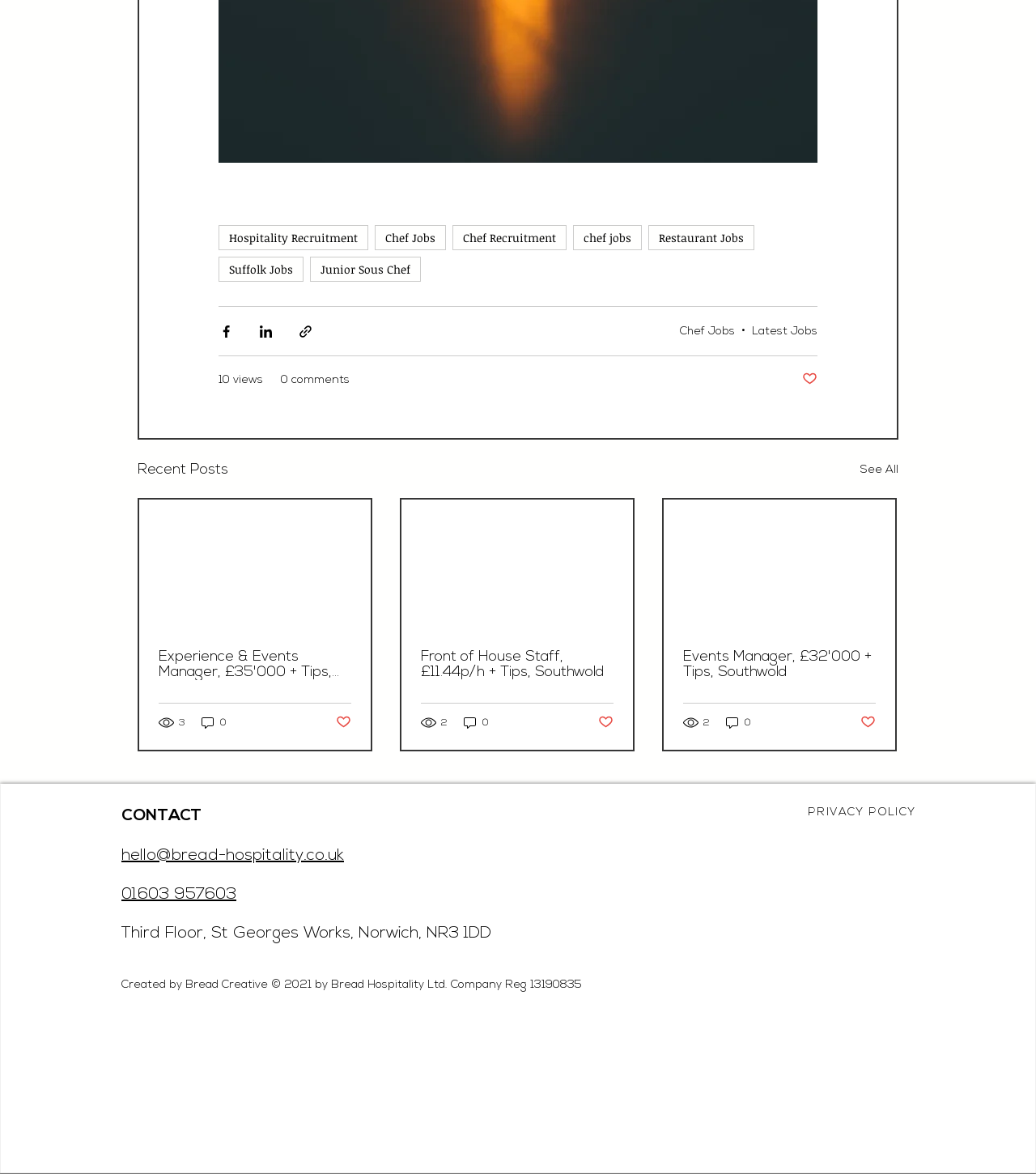Please indicate the bounding box coordinates of the element's region to be clicked to achieve the instruction: "Visit the game slot website". Provide the coordinates as four float numbers between 0 and 1, i.e., [left, top, right, bottom].

None